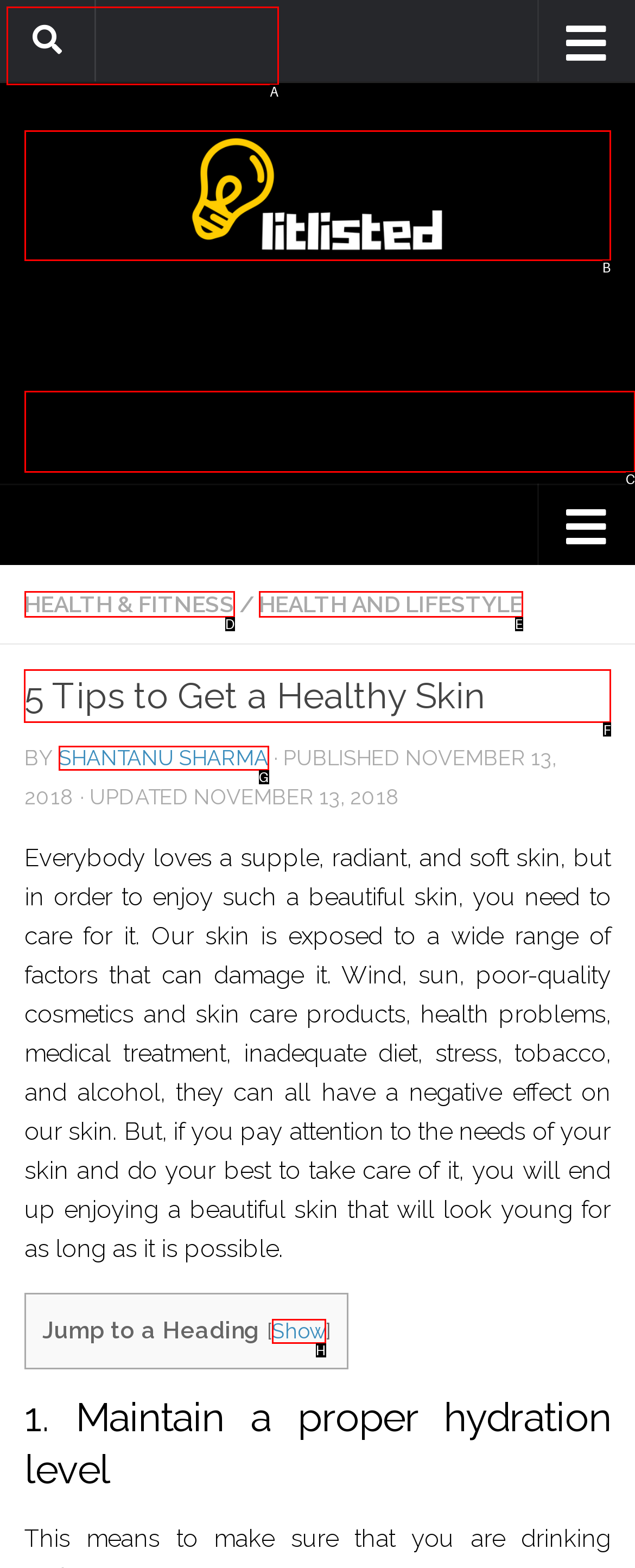Please indicate which option's letter corresponds to the task: Click on the '5 Tips to Get a Healthy Skin' heading by examining the highlighted elements in the screenshot.

F